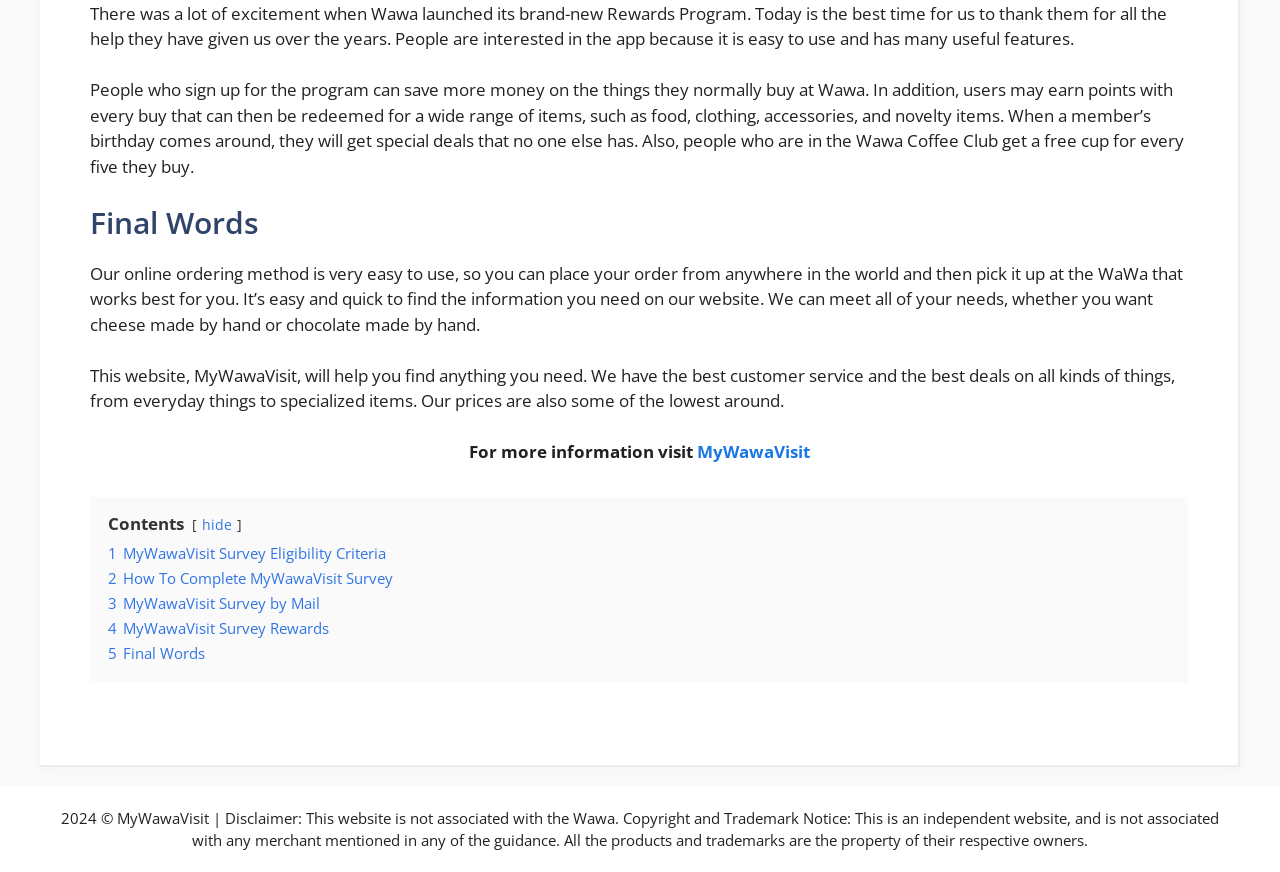Please find and report the bounding box coordinates of the element to click in order to perform the following action: "Visit the 'About Us' page". The coordinates should be expressed as four float numbers between 0 and 1, in the format [left, top, right, bottom].

None